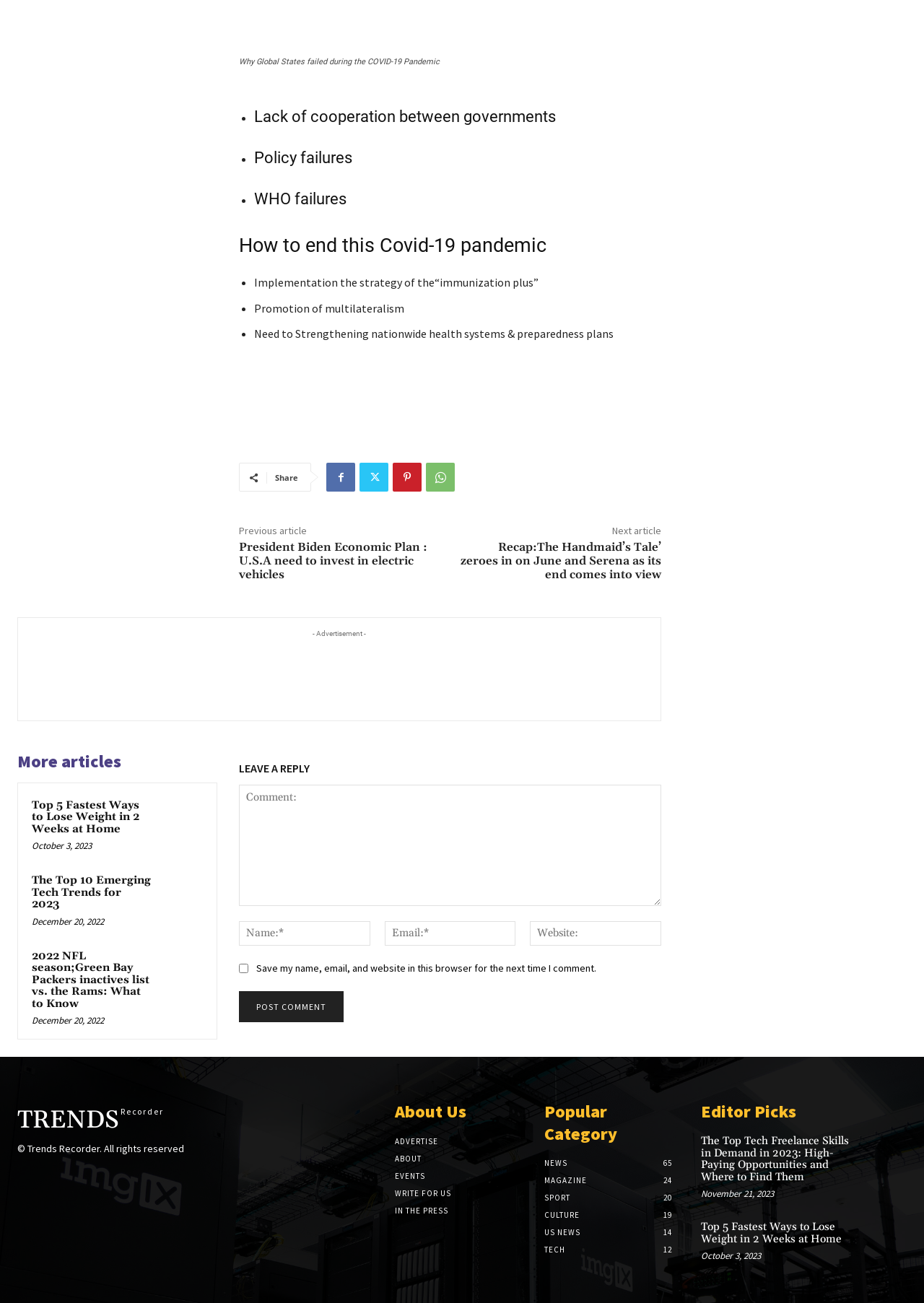From the webpage screenshot, predict the bounding box of the UI element that matches this description: "parent_node: Name:* name="author" placeholder="Name:*"".

[0.259, 0.707, 0.401, 0.726]